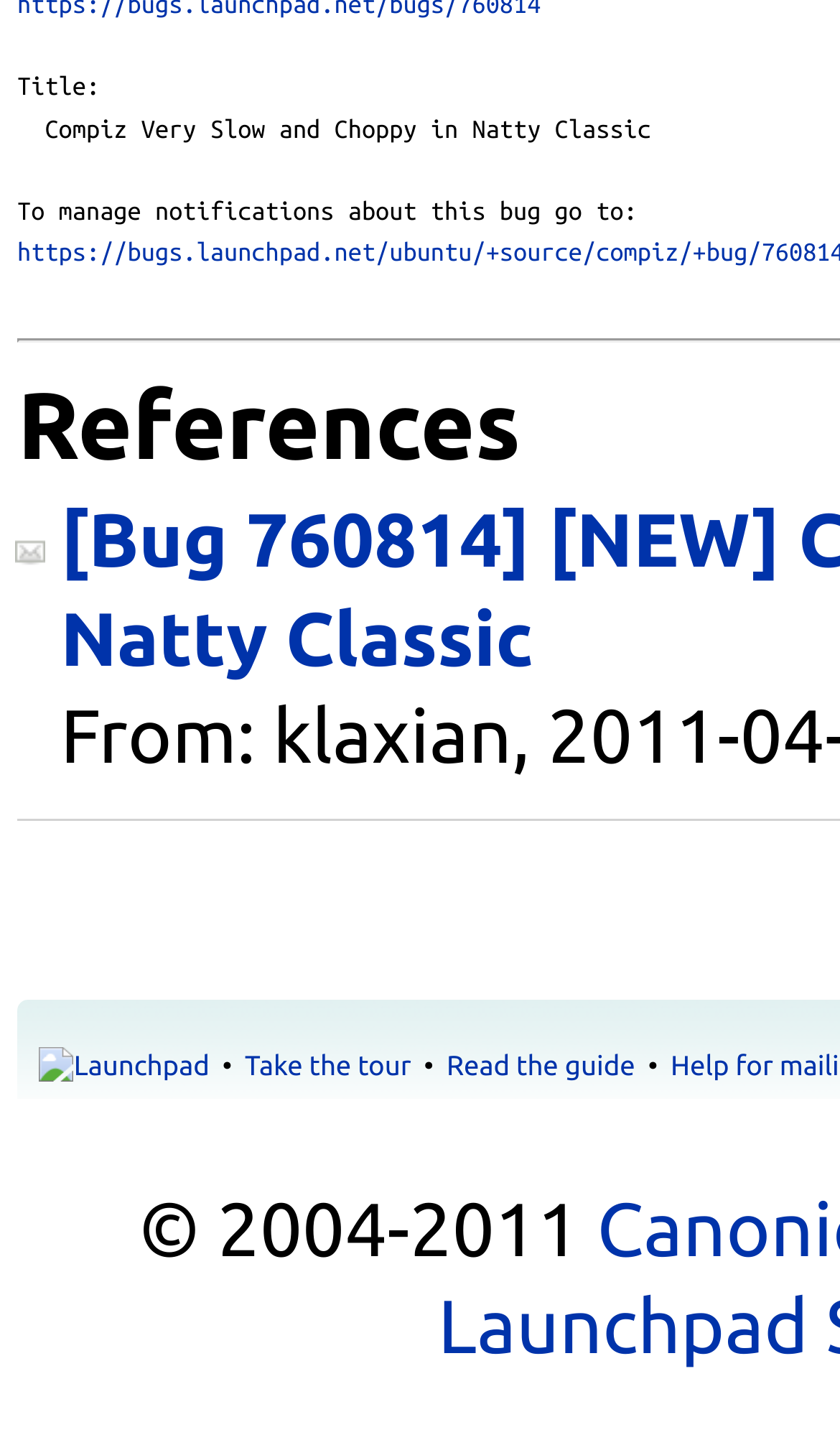How many links are there in the middle section?
Provide a detailed answer to the question using information from the image.

The middle section contains three links: 'Launchpad', 'Take the tour', and 'Read the guide'.